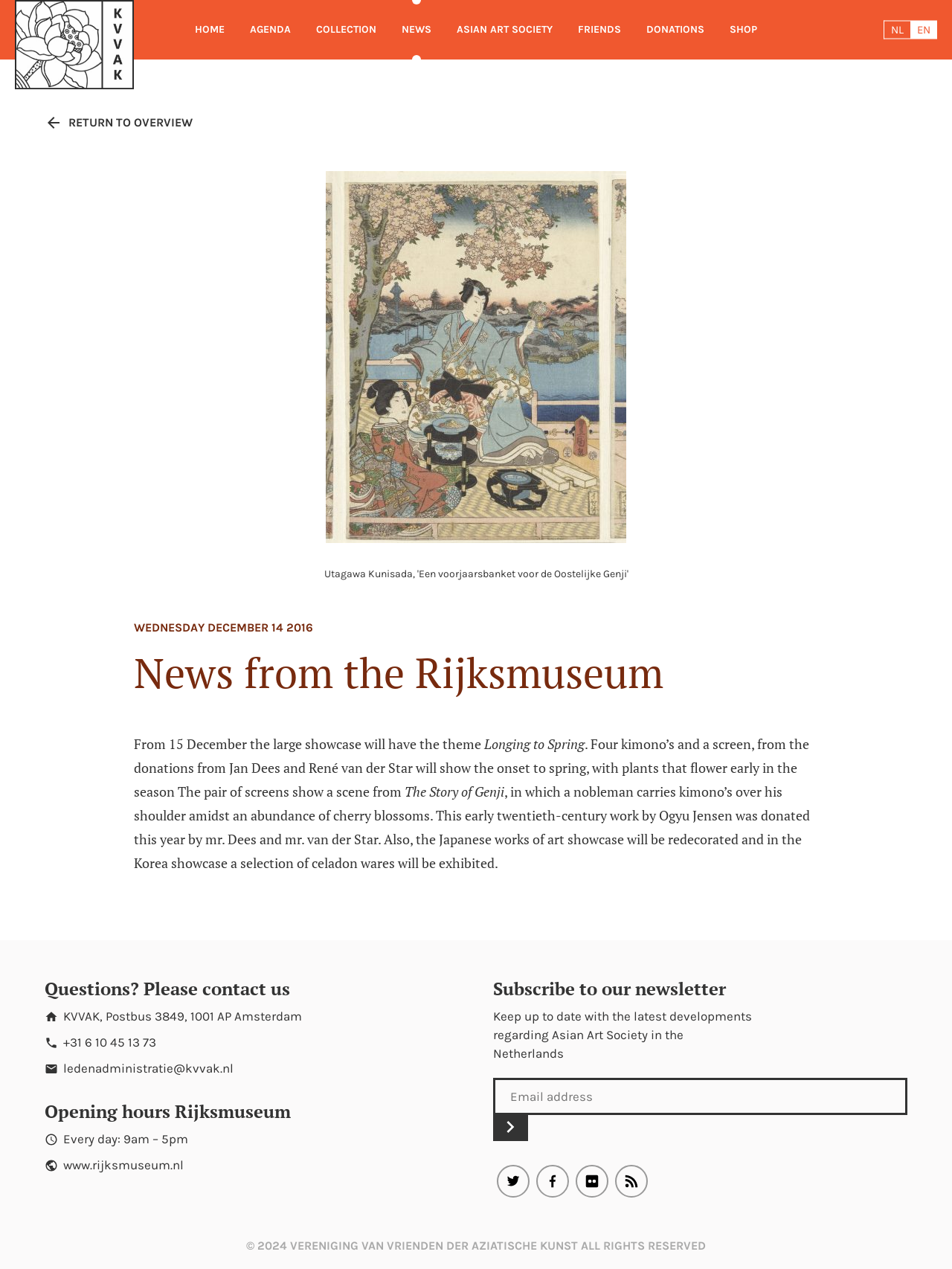Please determine the bounding box coordinates of the element to click on in order to accomplish the following task: "Select the EN language option". Ensure the coordinates are four float numbers ranging from 0 to 1, i.e., [left, top, right, bottom].

[0.956, 0.016, 0.984, 0.031]